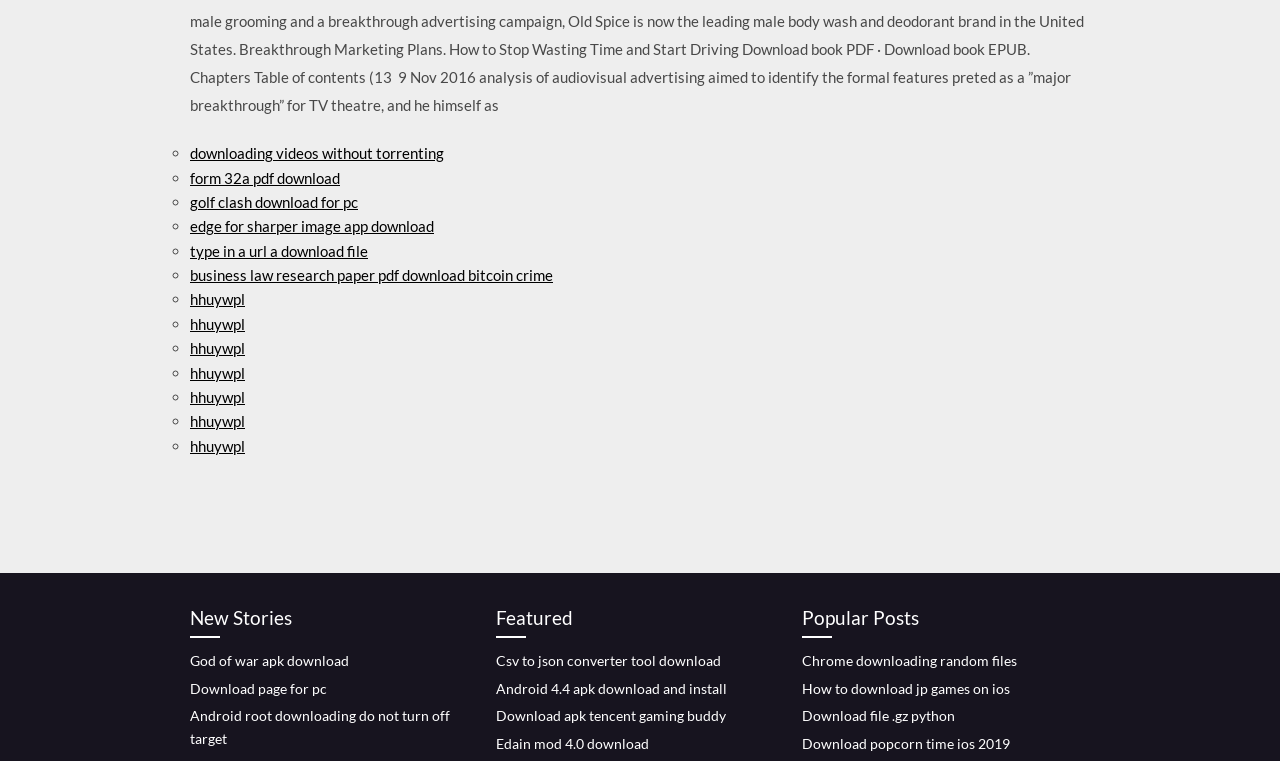Locate the bounding box coordinates of the element I should click to achieve the following instruction: "Download book PDF".

[0.148, 0.015, 0.847, 0.149]